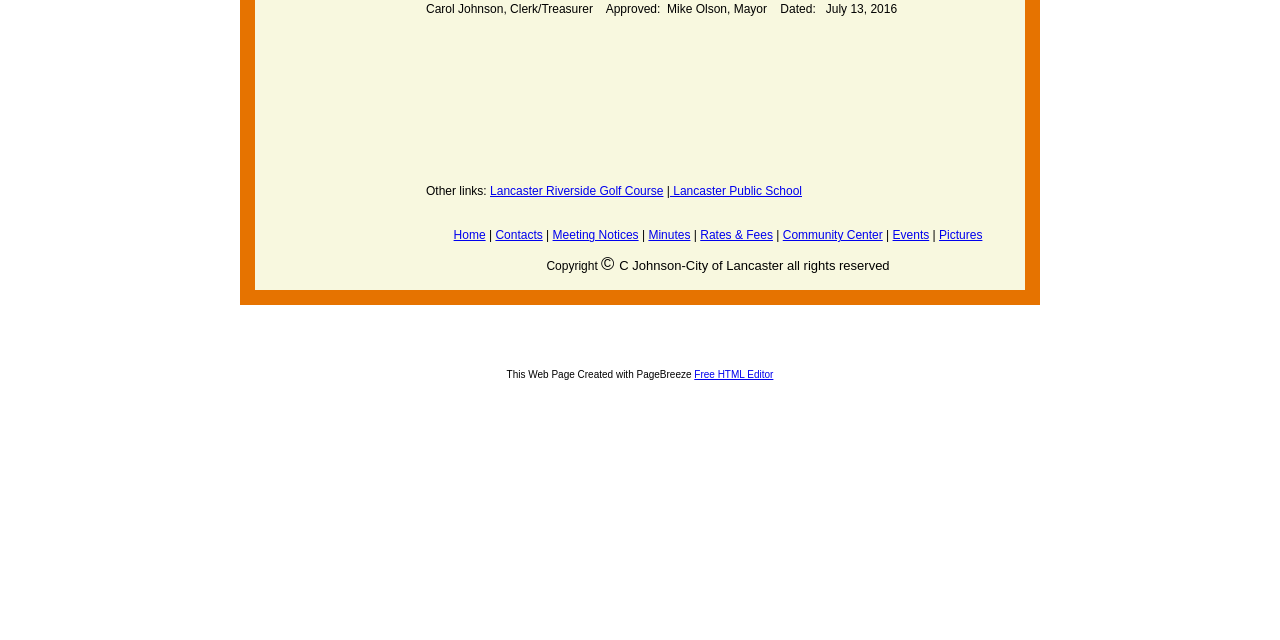Extract the bounding box for the UI element that matches this description: "Lancaster Riverside Golf Course".

[0.383, 0.288, 0.518, 0.31]